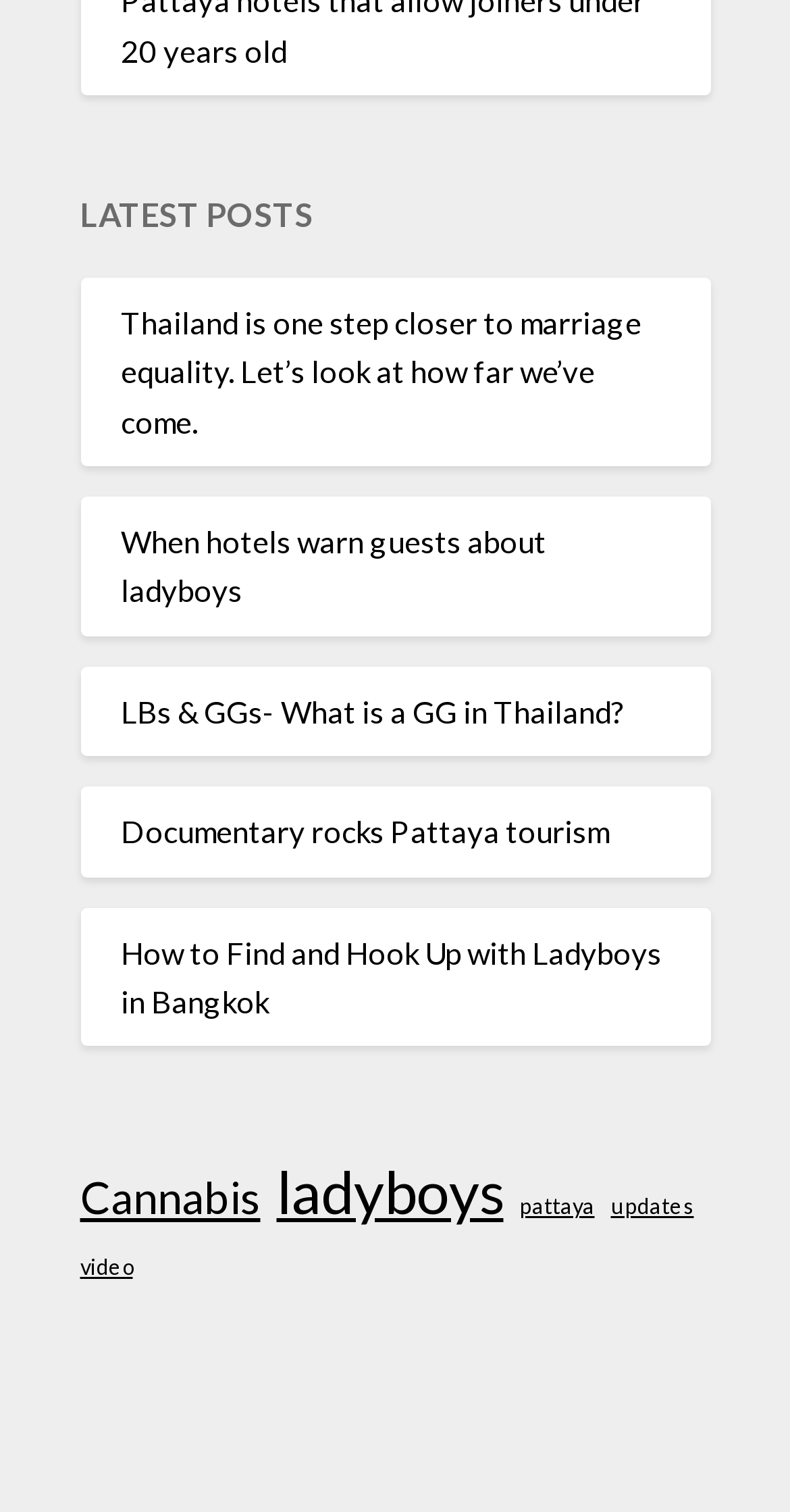Please specify the bounding box coordinates of the clickable region to carry out the following instruction: "Browse updates". The coordinates should be four float numbers between 0 and 1, in the format [left, top, right, bottom].

[0.773, 0.785, 0.878, 0.808]